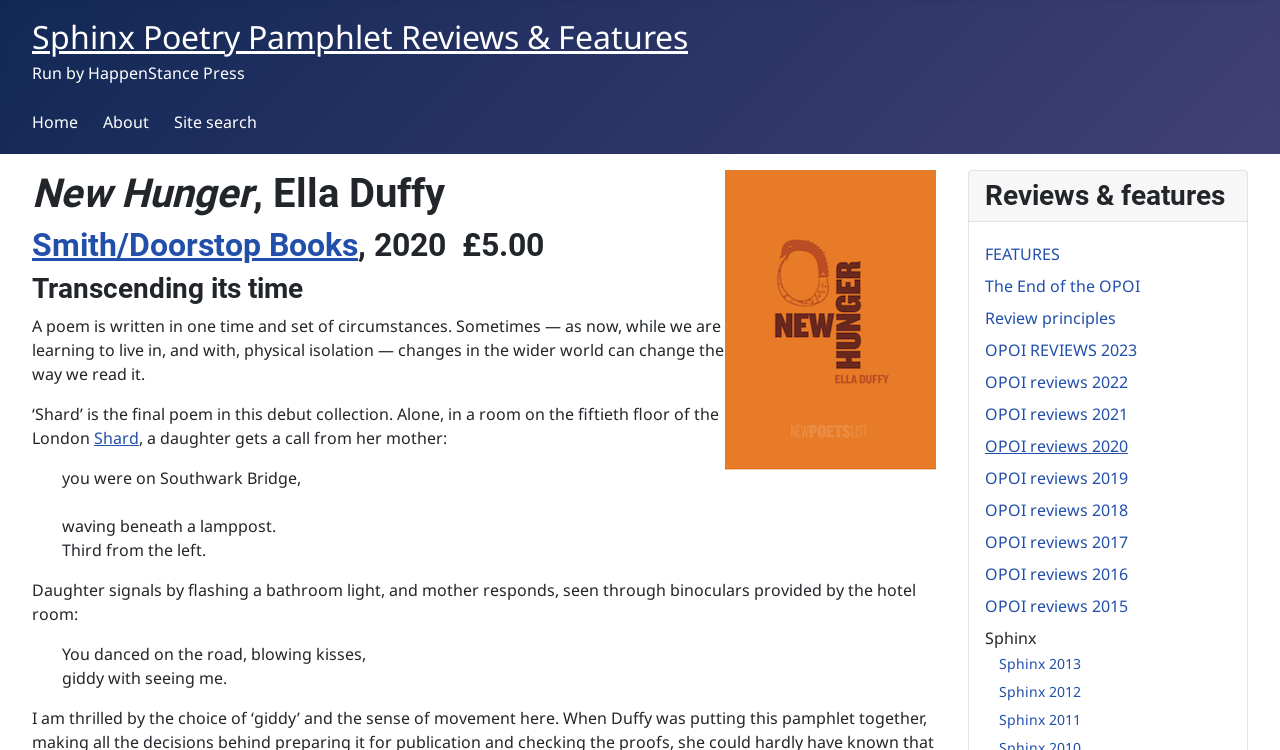Determine the bounding box coordinates of the element's region needed to click to follow the instruction: "Click on Sphinx Poetry Pamphlet Reviews & Features". Provide these coordinates as four float numbers between 0 and 1, formatted as [left, top, right, bottom].

[0.025, 0.02, 0.538, 0.077]